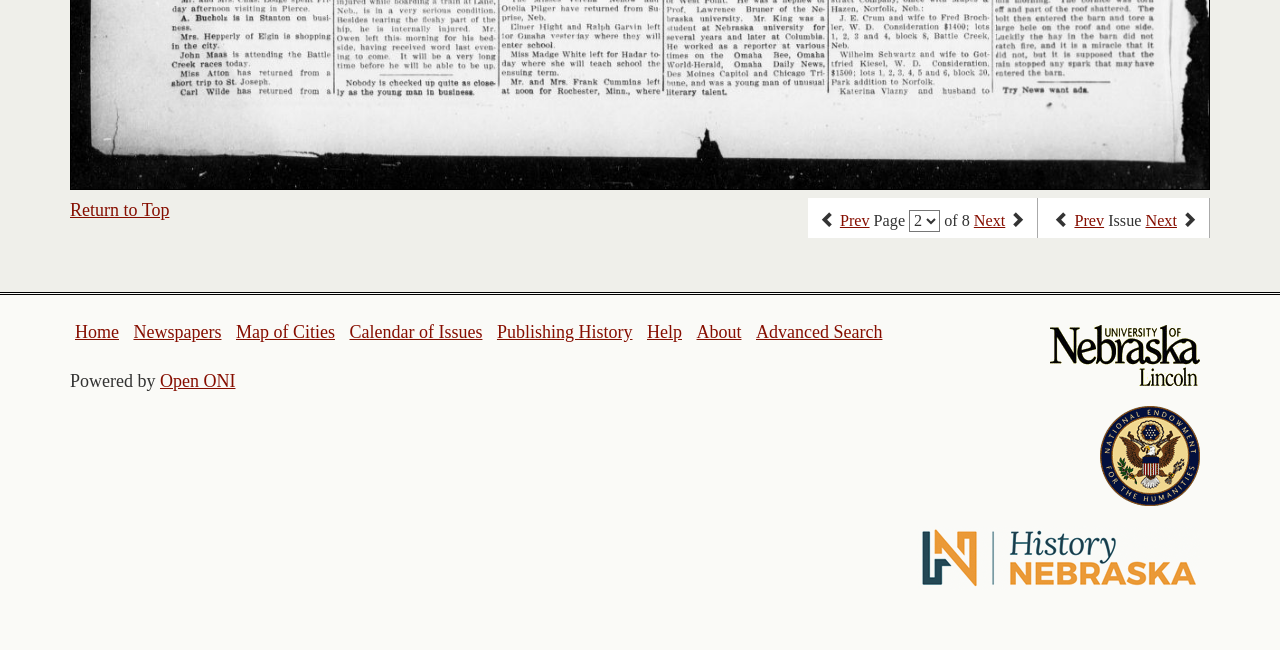Please find the bounding box coordinates of the element that you should click to achieve the following instruction: "go to next page". The coordinates should be presented as four float numbers between 0 and 1: [left, top, right, bottom].

[0.761, 0.326, 0.785, 0.353]